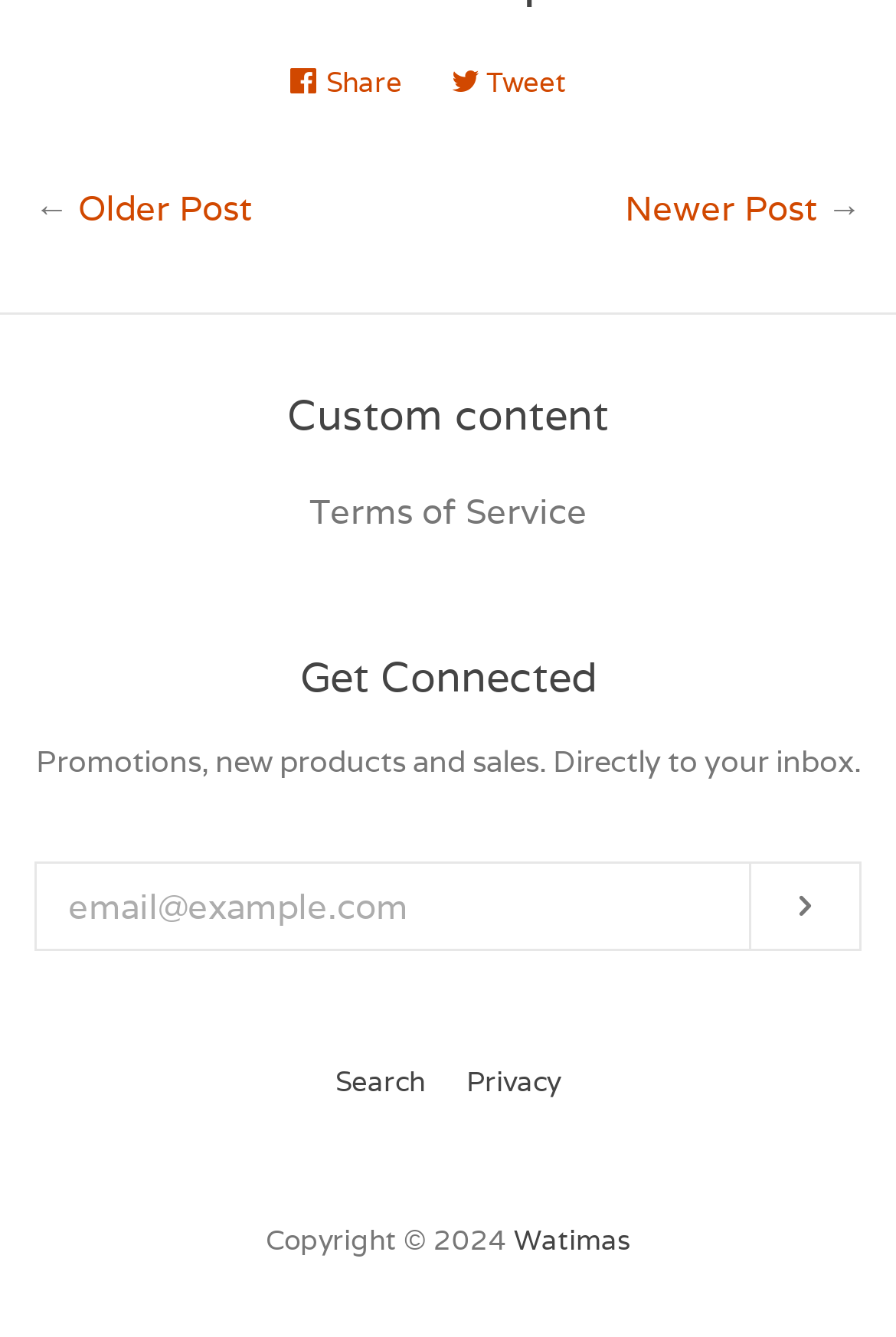Can you determine the bounding box coordinates of the area that needs to be clicked to fulfill the following instruction: "Enter email address"?

None